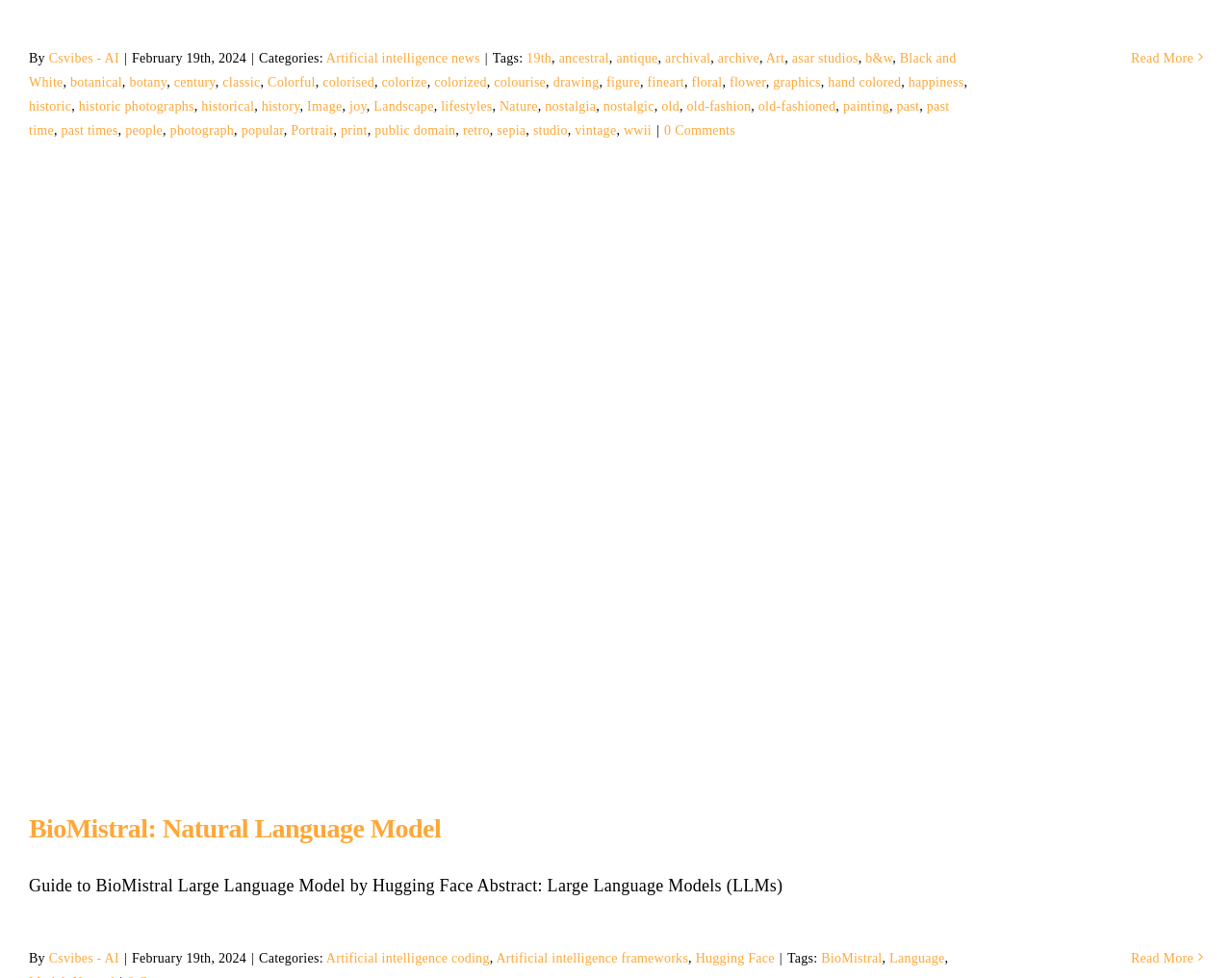Determine the bounding box coordinates of the region to click in order to accomplish the following instruction: "Explore '19th'". Provide the coordinates as four float numbers between 0 and 1, specifically [left, top, right, bottom].

[0.427, 0.052, 0.448, 0.066]